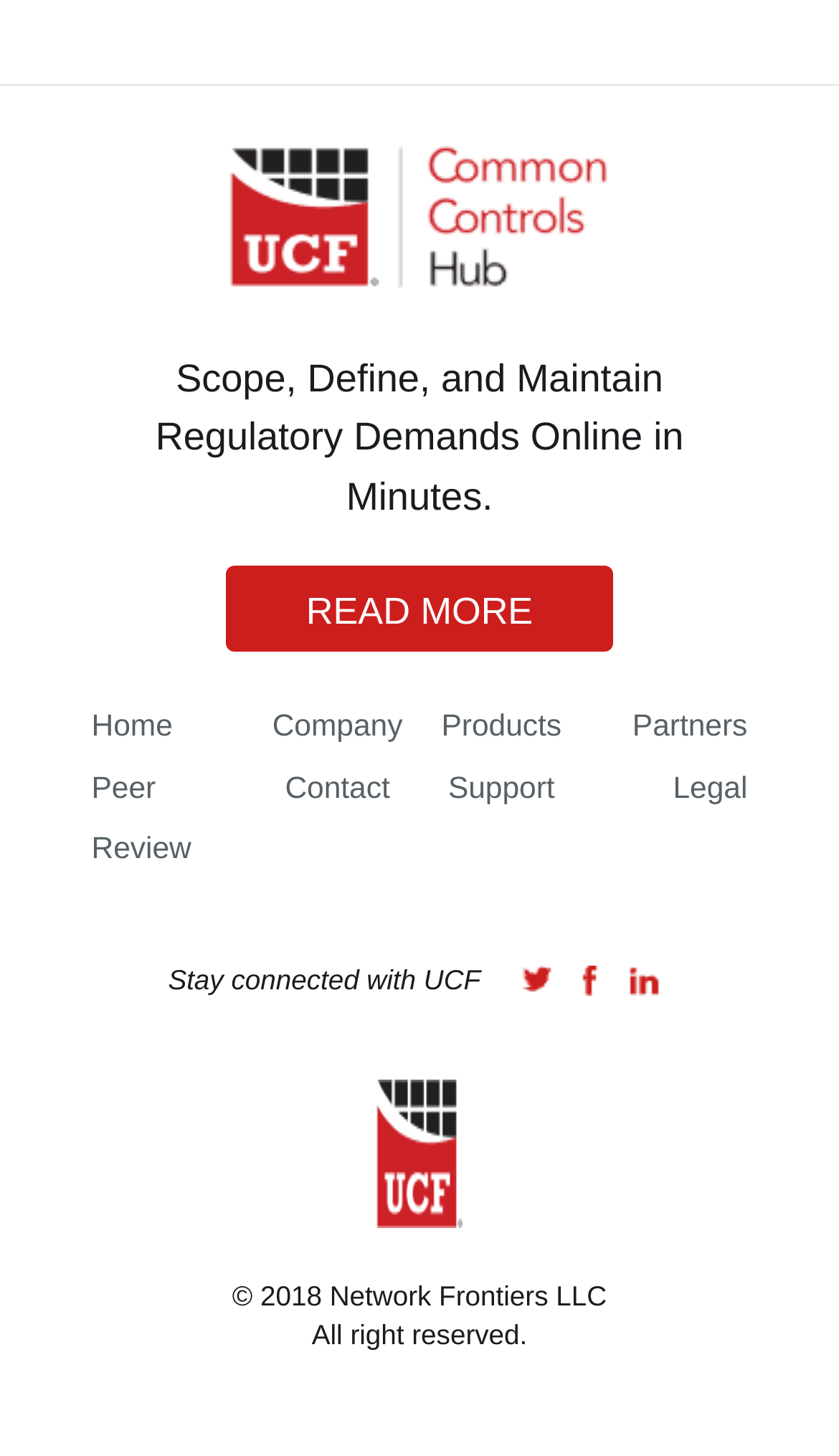Identify the bounding box for the given UI element using the description provided. Coordinates should be in the format (top-left x, top-left y, bottom-right x, bottom-right y) and must be between 0 and 1. Here is the description: Legal

[0.802, 0.53, 0.891, 0.553]